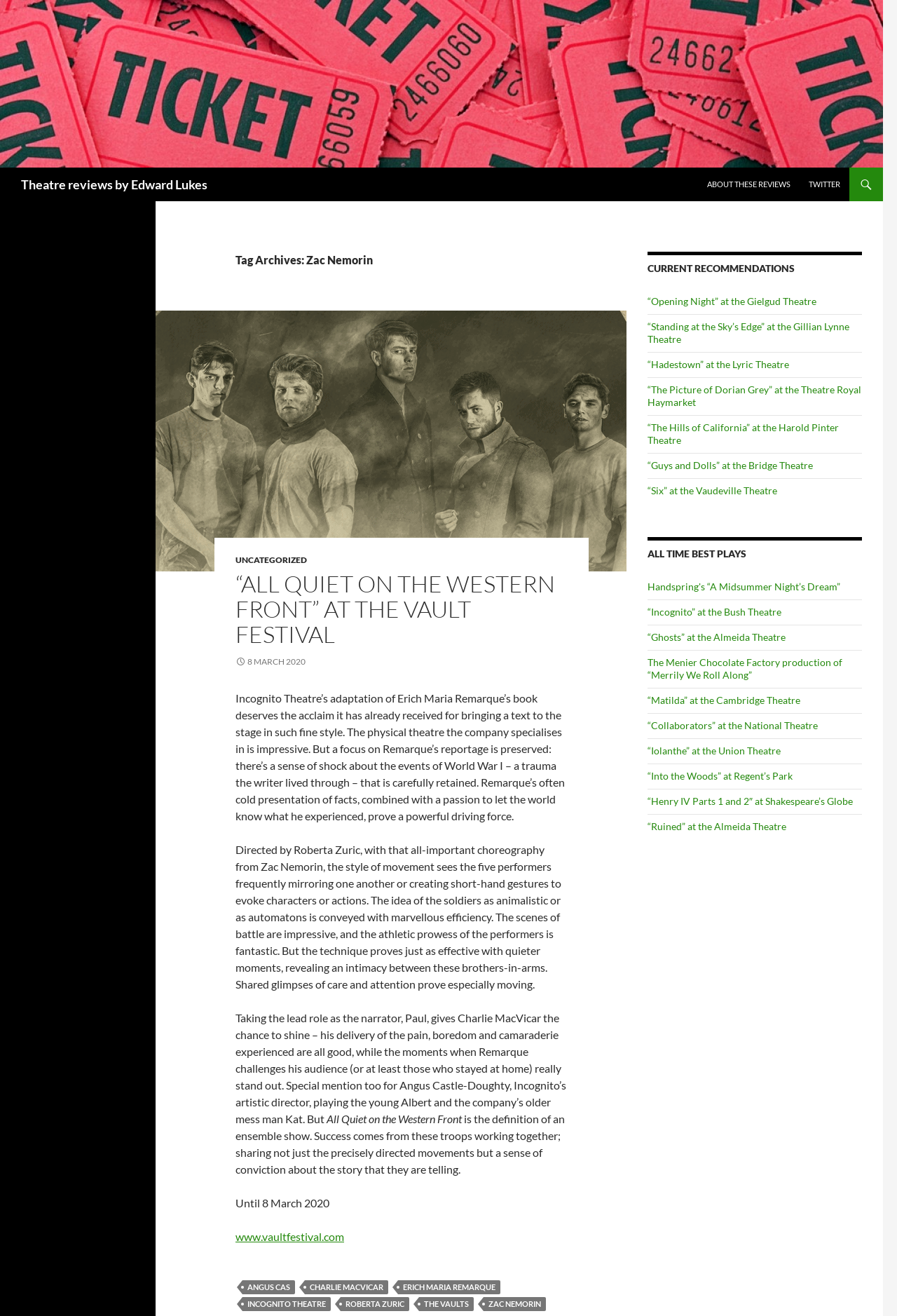What is the name of the author of the book on which the play is based?
Could you please answer the question thoroughly and with as much detail as possible?

The name of the author of the book on which the play is based can be found in the link element with the text 'ERICH MARIA REMARQUE'.